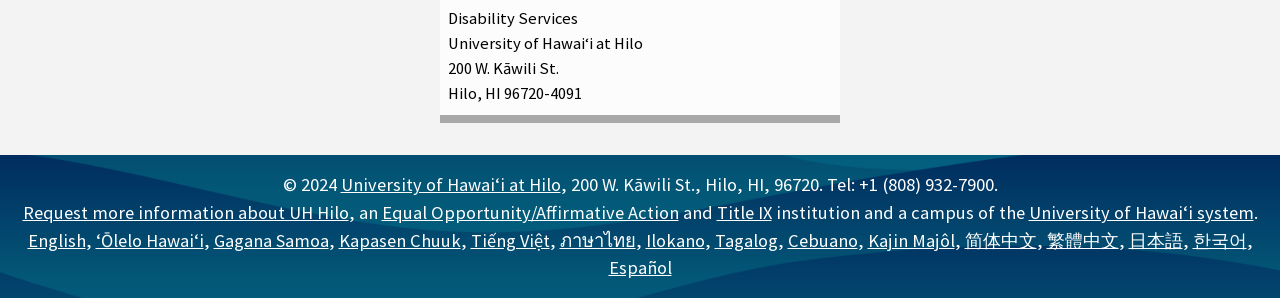Find the bounding box coordinates of the clickable region needed to perform the following instruction: "Get assistance with free interpretation services in English". The coordinates should be provided as four float numbers between 0 and 1, i.e., [left, top, right, bottom].

[0.021, 0.767, 0.067, 0.844]